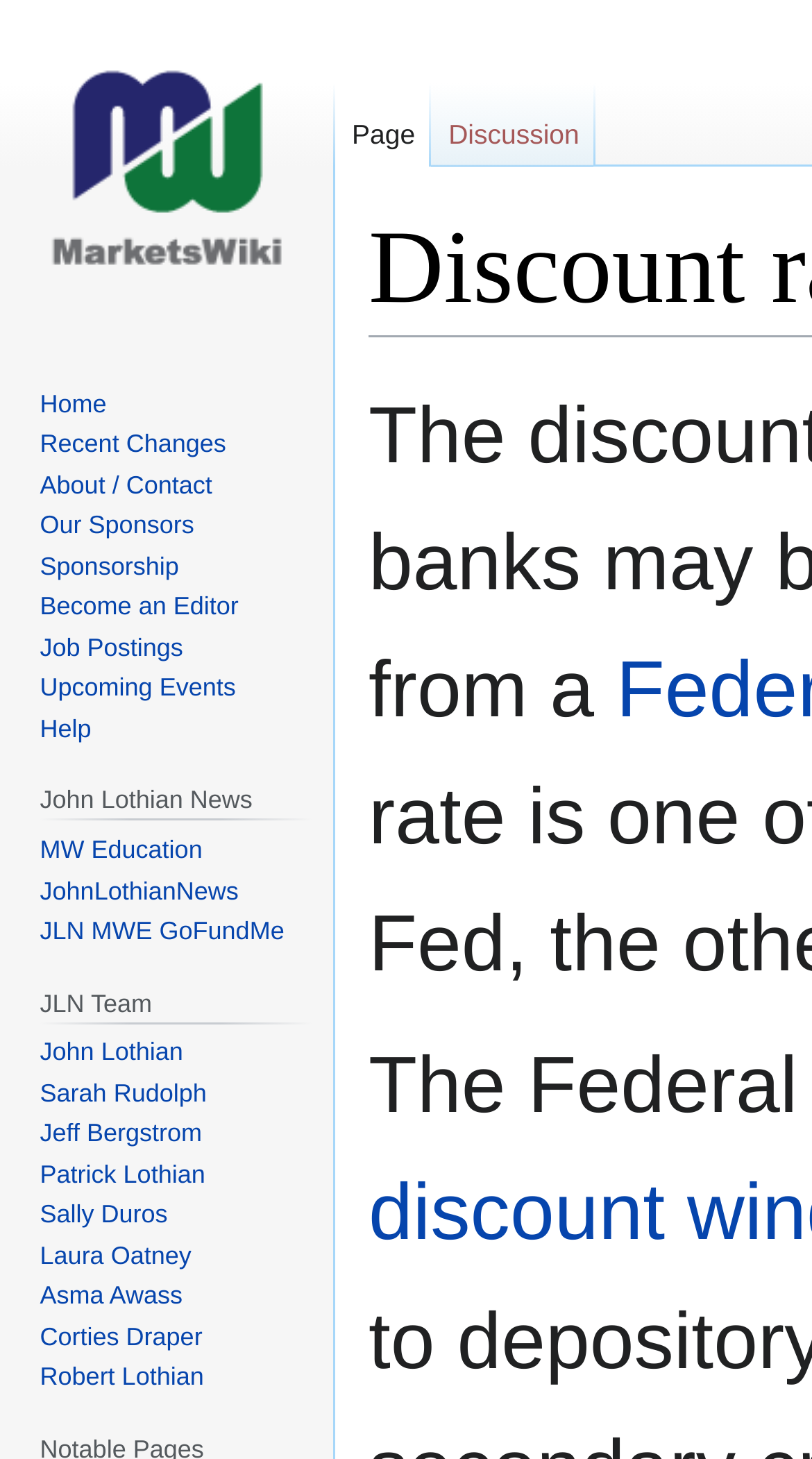Summarize the webpage in an elaborate manner.

The webpage is about "Discount rate" and appears to be a part of the "MarketsWiki" platform, which is described as "A Commonwealth of Market Knowledge". 

At the top of the page, there are two links, "Jump to navigation" and "Jump to search", positioned side by side. Below them, there is a navigation section labeled "Namespaces" with two links, "Page" and "Discussion". 

To the left of the page, there is a prominent link "Visit the main page" at the top, followed by two navigation sections, "Navigation" and "John Lothian News". The "Navigation" section contains nine links, including "Home", "Recent Changes", "About / Contact", and others. The "John Lothian News" section has a heading and four links, including "MW Education" and "JohnLothianNews". 

Further down on the left side, there is another navigation section labeled "JLN Team" with a heading and eight links, each corresponding to a team member's name, such as "John Lothian", "Sarah Rudolph", and others.